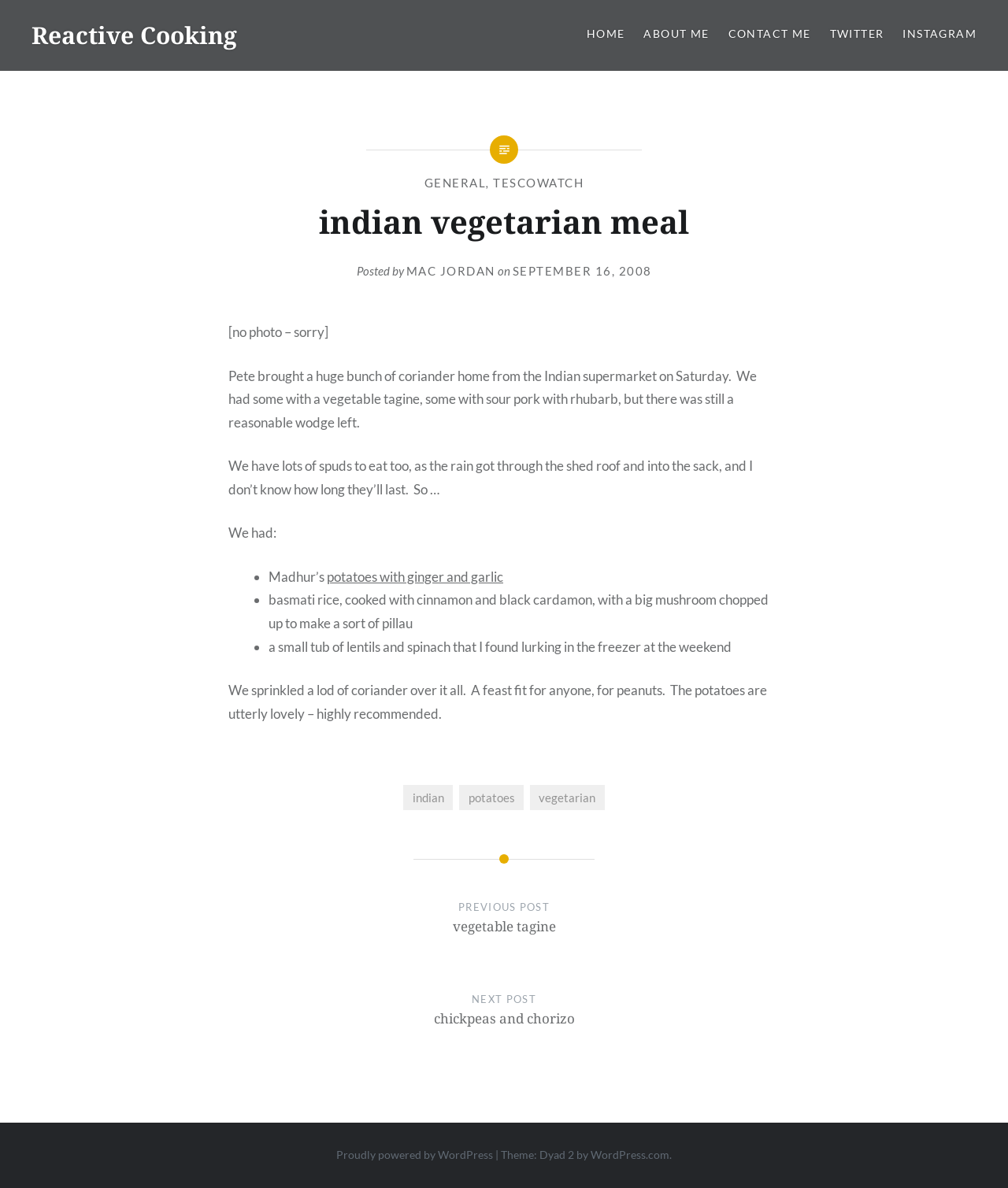What is the platform powering the website?
Using the details from the image, give an elaborate explanation to answer the question.

I determined the platform powering the website by looking at the footer section of the webpage, where I found the text 'Proudly powered by WordPress' which indicates the platform used to build the website.